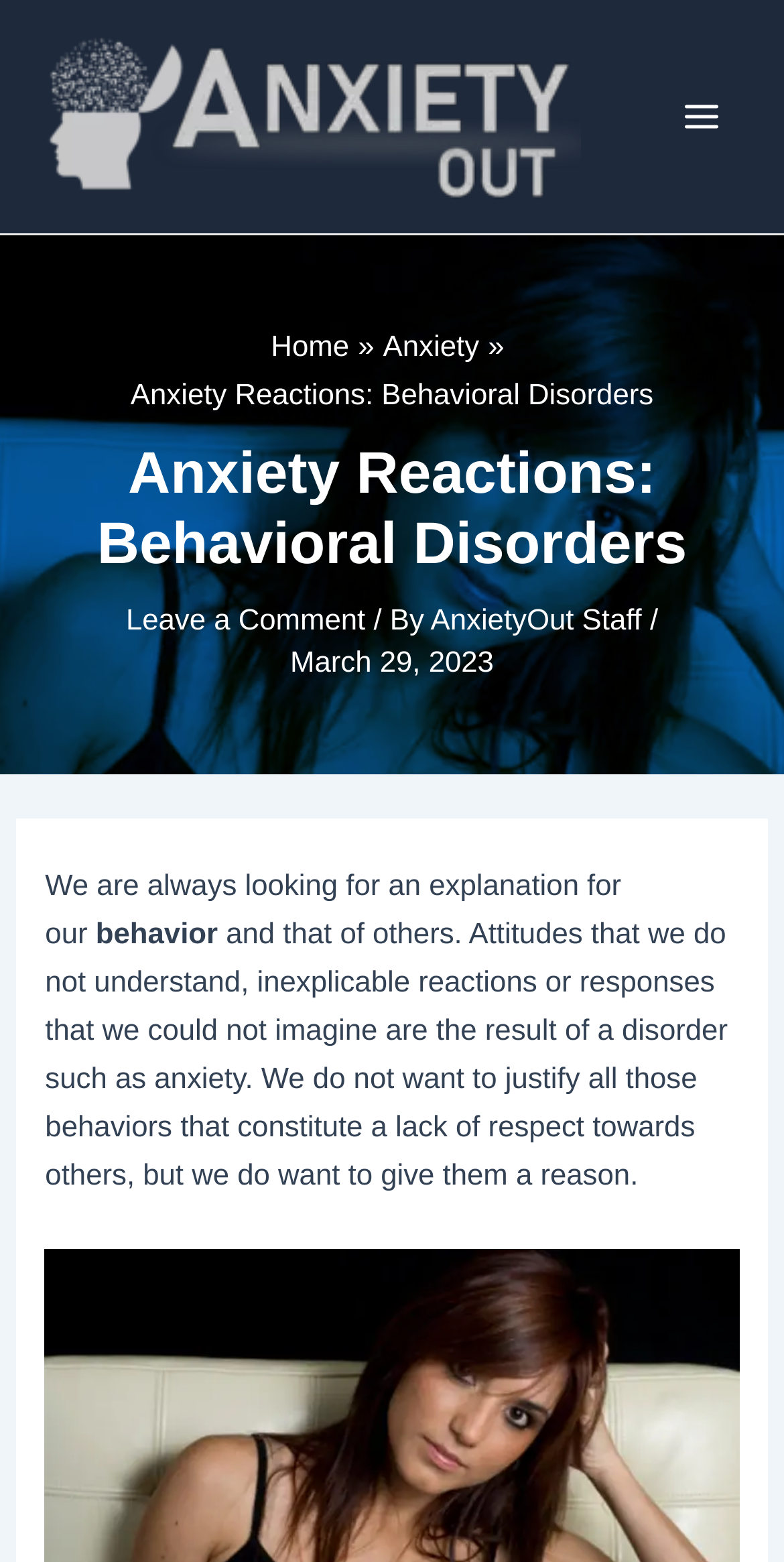Identify and provide the main heading of the webpage.

Anxiety Reactions: Behavioral Disorders